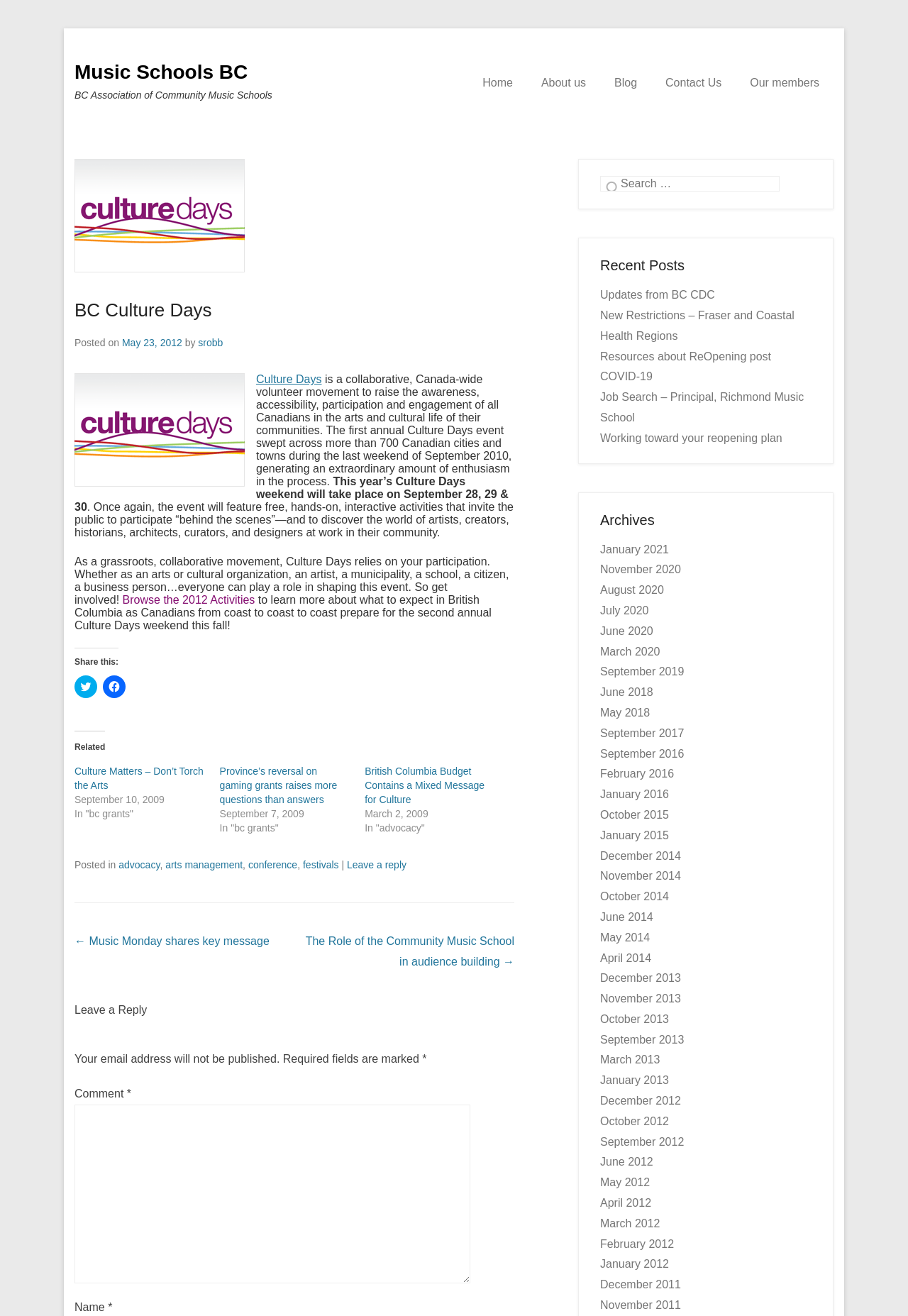Could you provide the bounding box coordinates for the portion of the screen to click to complete this instruction: "Search for something"?

[0.661, 0.134, 0.859, 0.146]